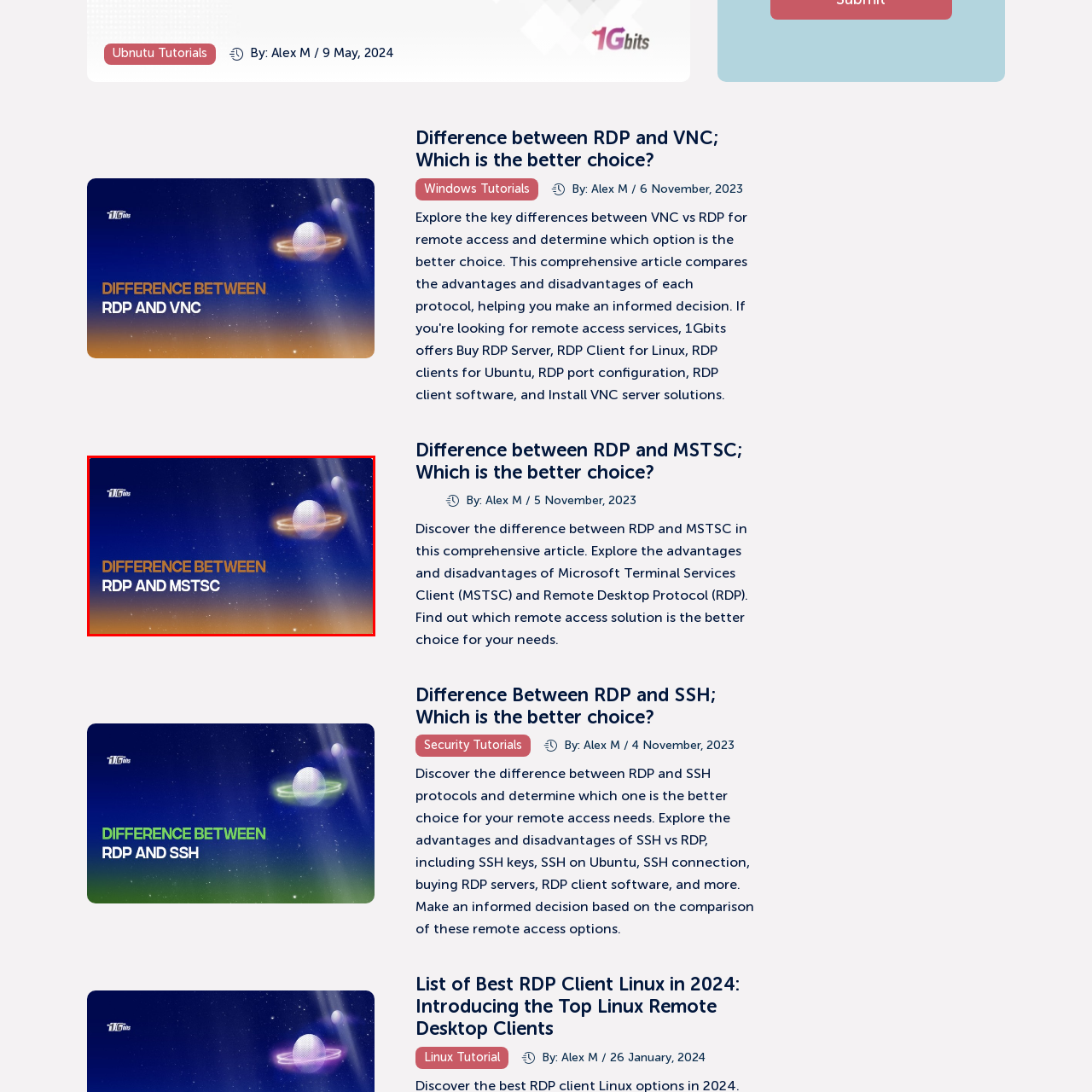Inspect the area enclosed by the red box and reply to the question using only one word or a short phrase: 
What is the tone of the image?

Exploratory